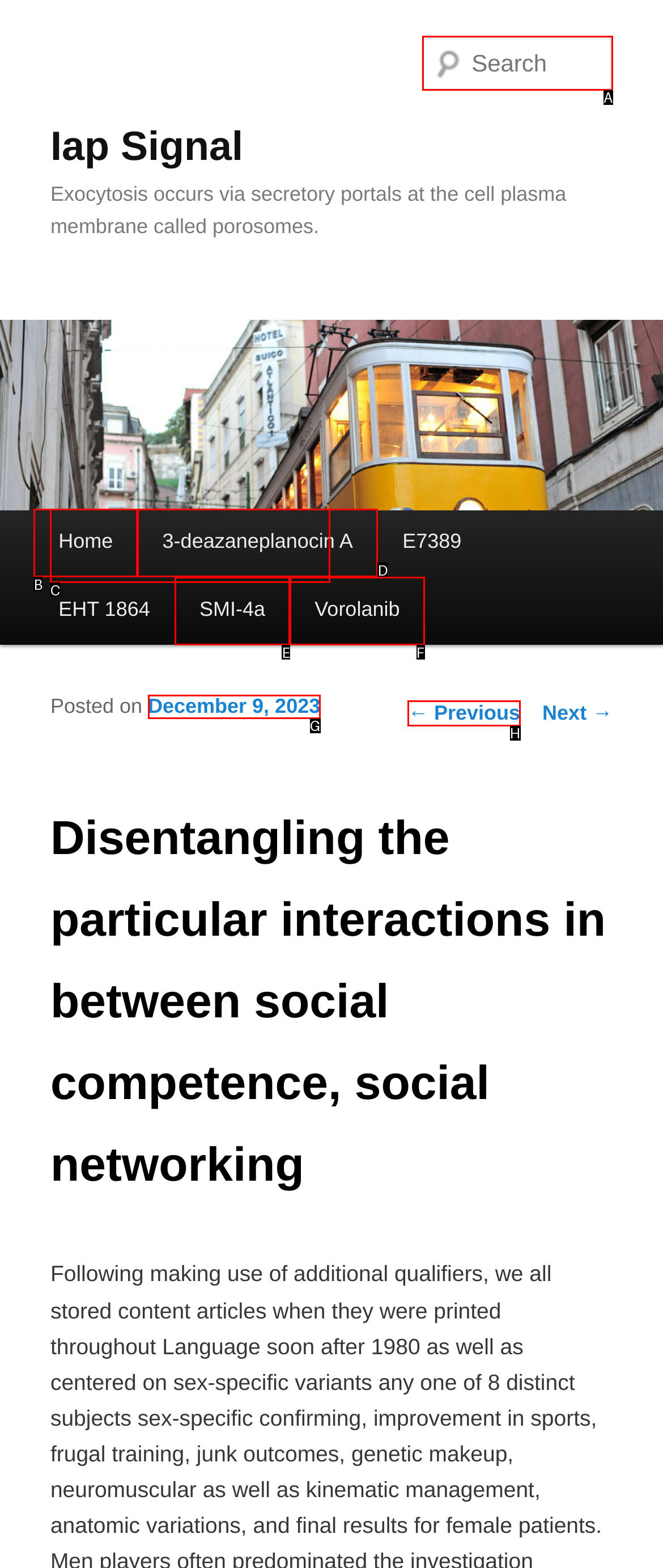Tell me which one HTML element you should click to complete the following task: View previous post
Answer with the option's letter from the given choices directly.

H